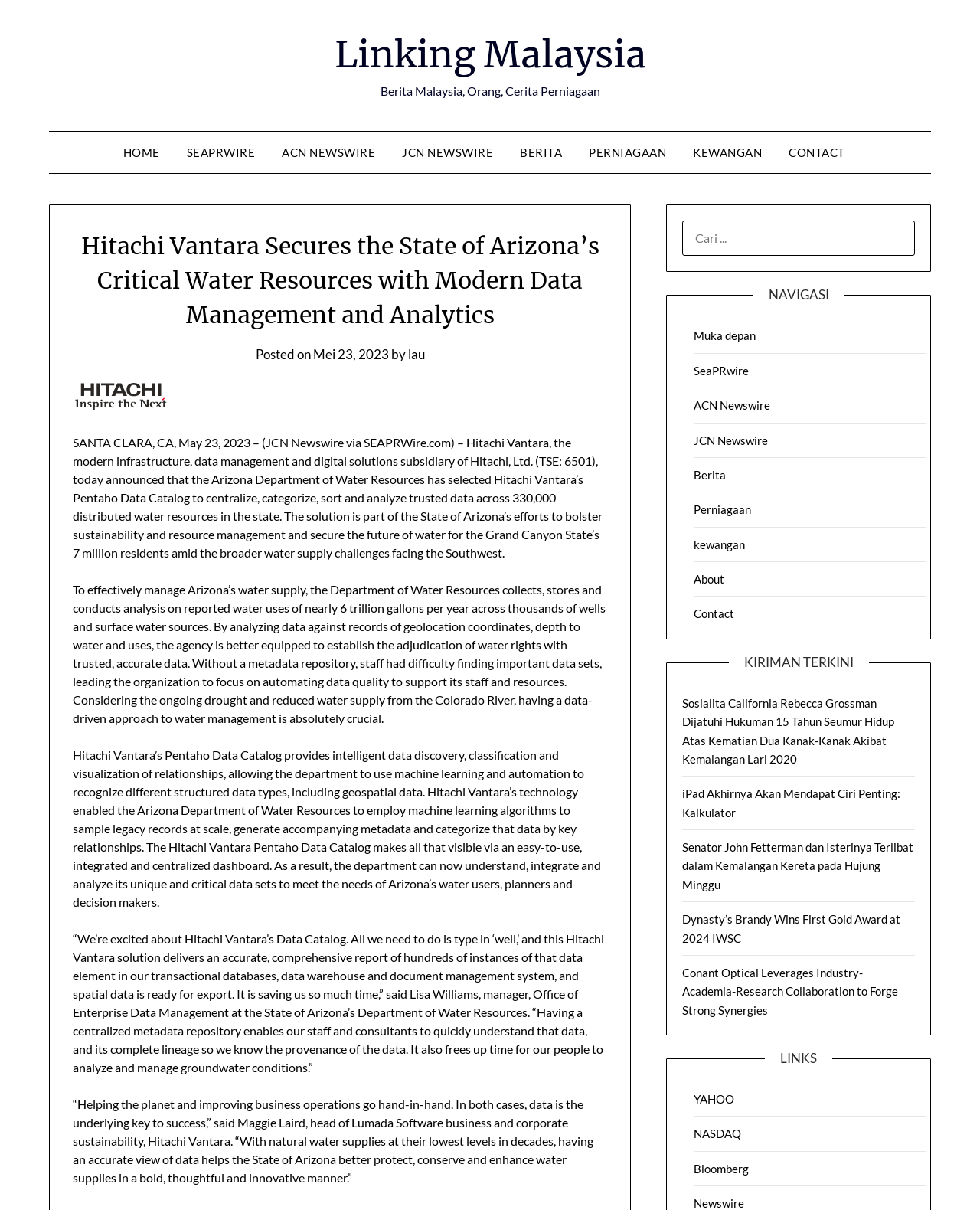Give a detailed explanation of the elements present on the webpage.

This webpage appears to be a news article page, with a focus on business and finance news. At the top of the page, there is a navigation menu with links to various sections, including "HOME", "SEAPRWIRE", "ACN NEWSWIRE", "JCN NEWSWIRE", "BERITA", "PERNIAGAAN", "KEWANGAN", and "CONTACT". 

Below the navigation menu, there is a search bar. To the right of the search bar, there is a heading "NAVIGASI" with links to various sections, including "Muka depan", "SeaPRwire", "ACN Newswire", "JCN Newswire", "Berita", "Perniagaan", "kewangan", "About", and "Contact".

The main content of the page is an article about Hitachi Vantara securing the State of Arizona's critical water resources with modern data management and analytics. The article is divided into several paragraphs, with headings and subheadings. There is also an image related to the article.

To the right of the article, there is a section with a heading "KIRIMAN TERKINI" (Latest News) with links to several news articles. Below this section, there is another section with a heading "LINKS" with links to external websites, including YAHOO, NASDAQ, and Bloomberg.

At the very top of the page, there is a link to "Linking Malaysia" and a static text "Berita Malaysia, Orang, Cerita Perniagaan".